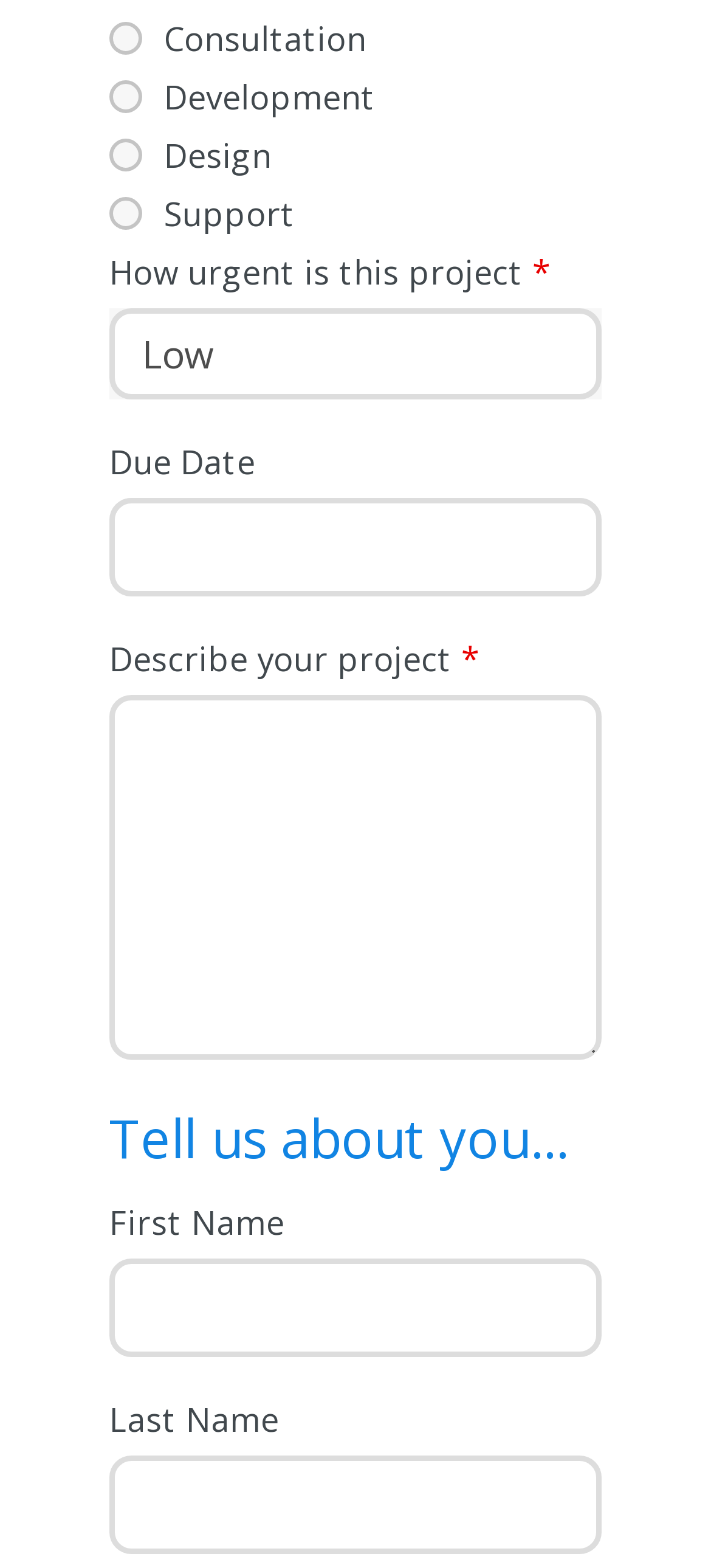Is the 'Describe your project' field required?
Kindly give a detailed and elaborate answer to the question.

The 'Describe your project' field is a textbox that has the 'required' attribute, indicating that it is a required field. It also has an asterisk (*) symbol next to the label, which is often used to indicate required fields.